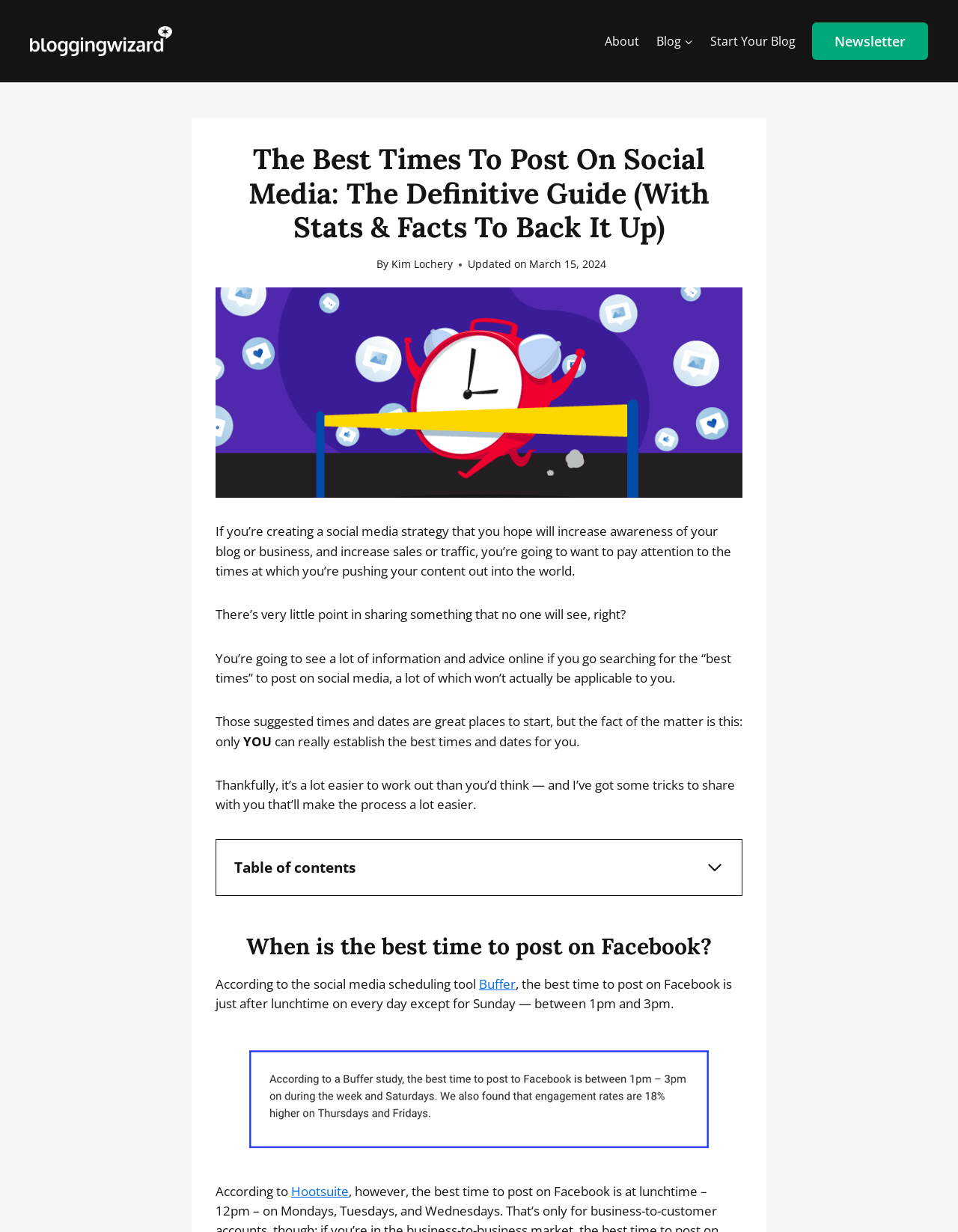Identify the bounding box coordinates of the clickable section necessary to follow the following instruction: "Click the 'Newsletter' link". The coordinates should be presented as four float numbers from 0 to 1, i.e., [left, top, right, bottom].

[0.848, 0.018, 0.969, 0.049]